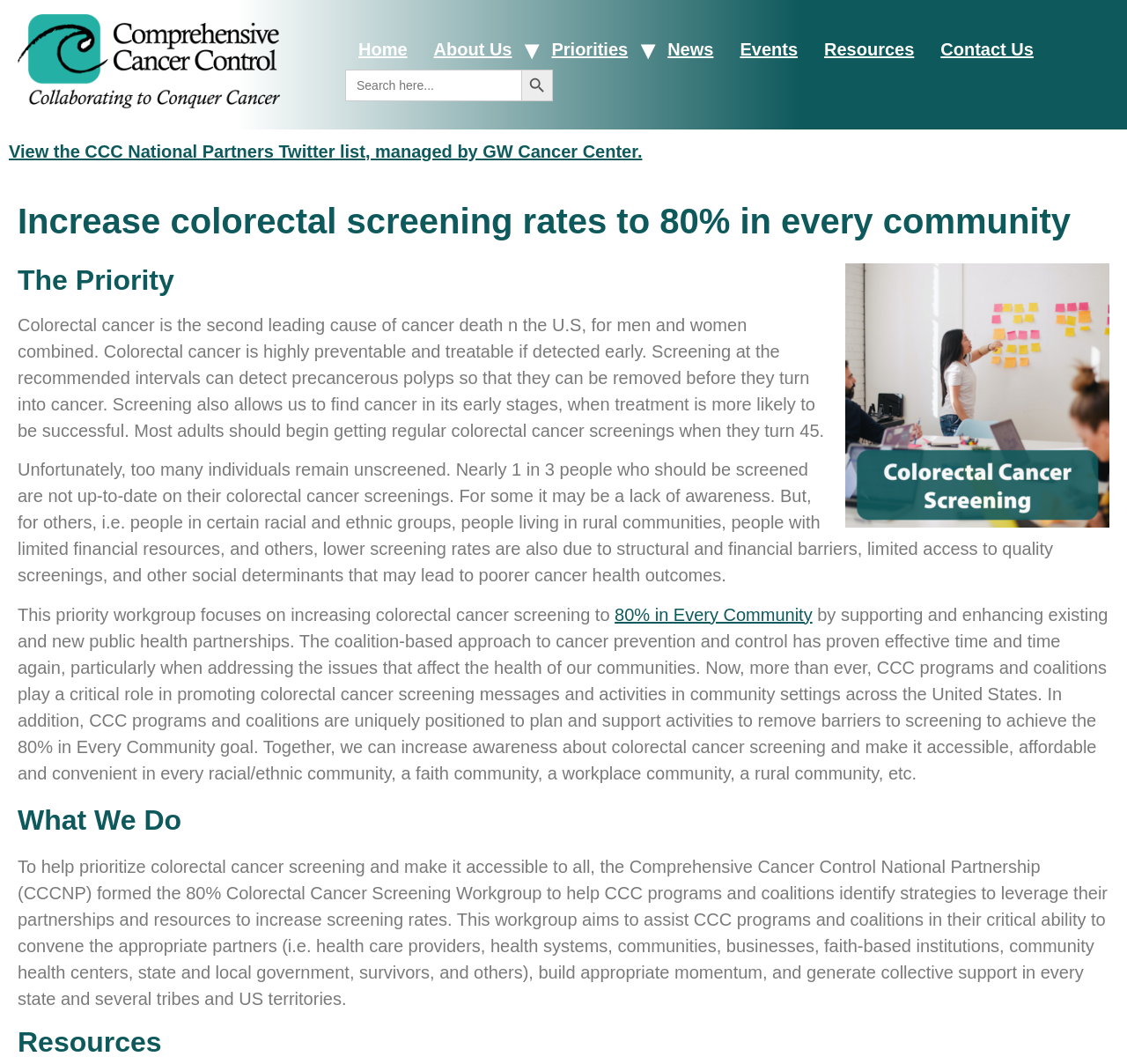Please answer the following question using a single word or phrase: 
What is the recommended age to begin getting regular colorectal cancer screenings?

45